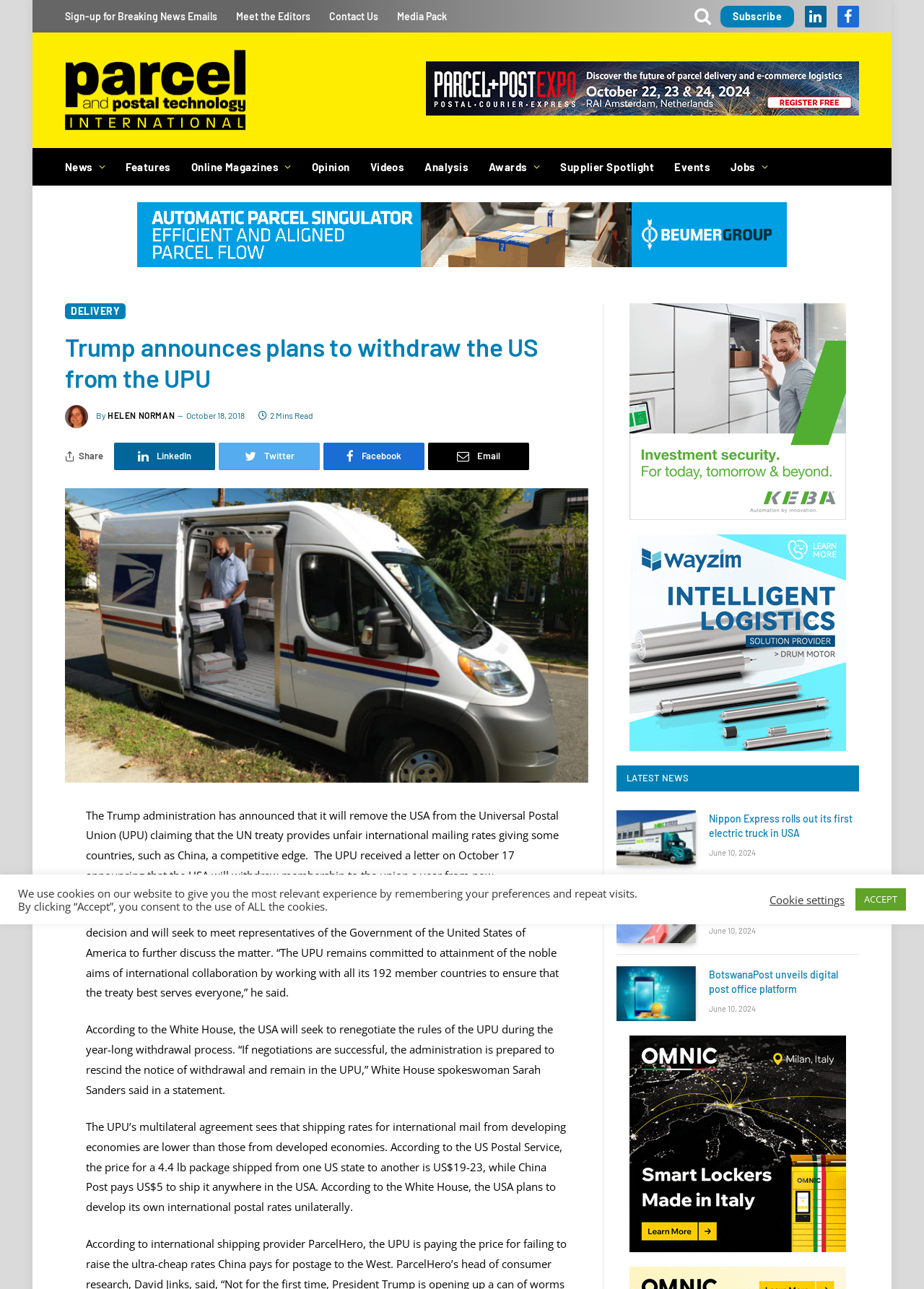Find the bounding box coordinates of the element to click in order to complete the given instruction: "Sign-up for Breaking News Emails."

[0.06, 0.0, 0.245, 0.025]